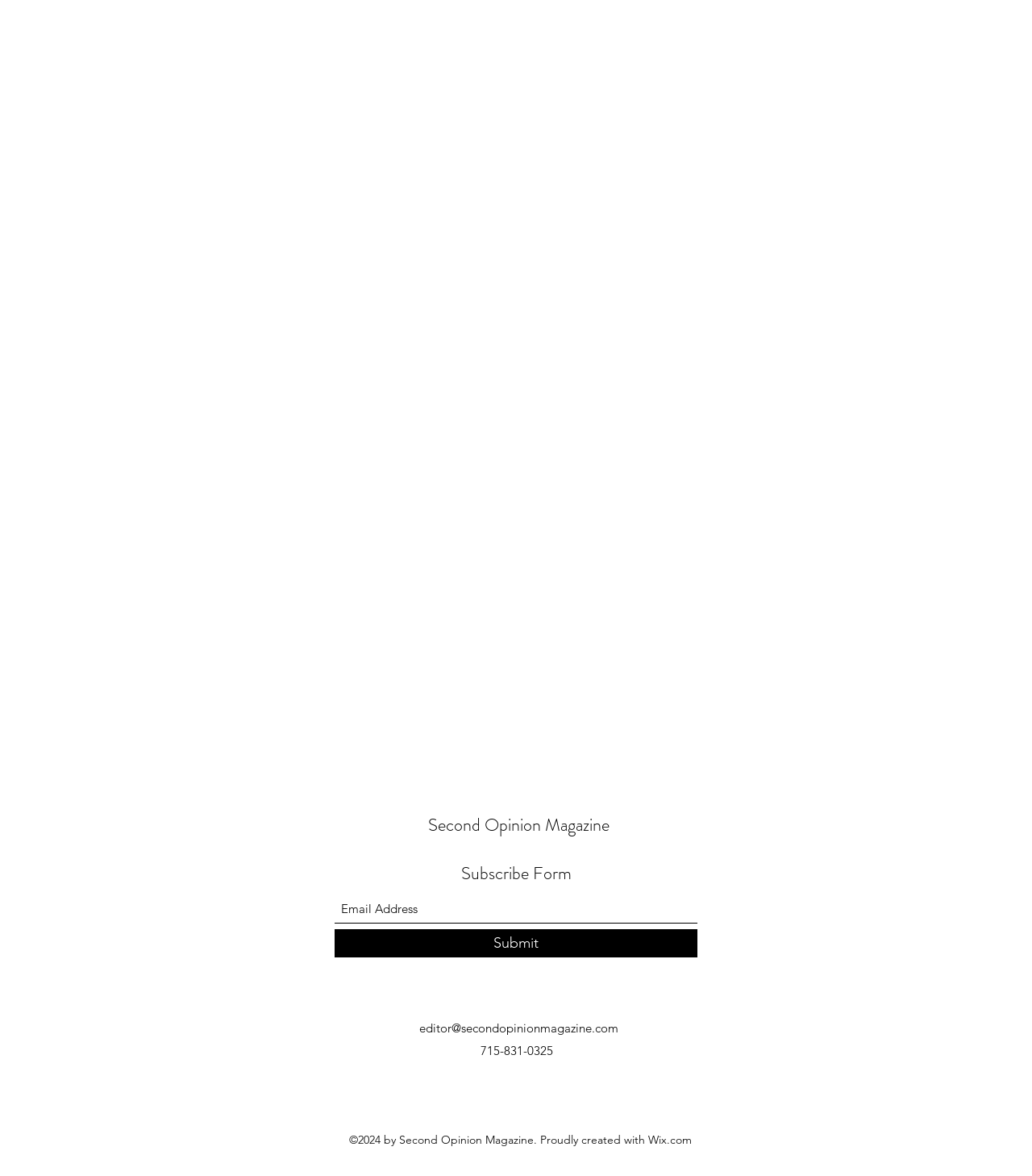What social media platform is linked?
Based on the image, answer the question with as much detail as possible.

The 'Social Bar' list at the bottom of the webpage contains a link to 'Facebook', indicating that the magazine has a presence on this social media platform.